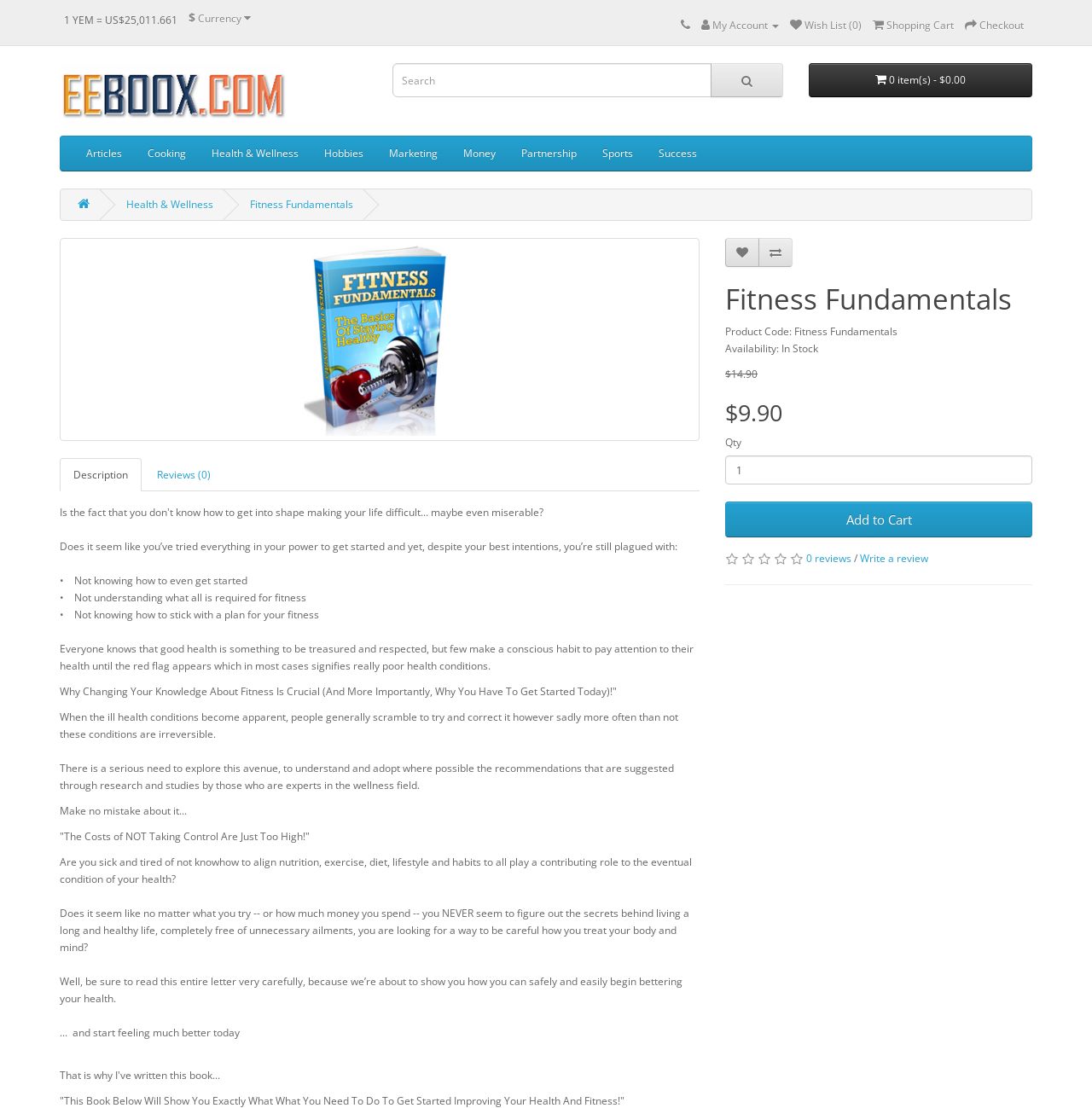Respond concisely with one word or phrase to the following query:
What is the current quantity of the product in the cart?

1